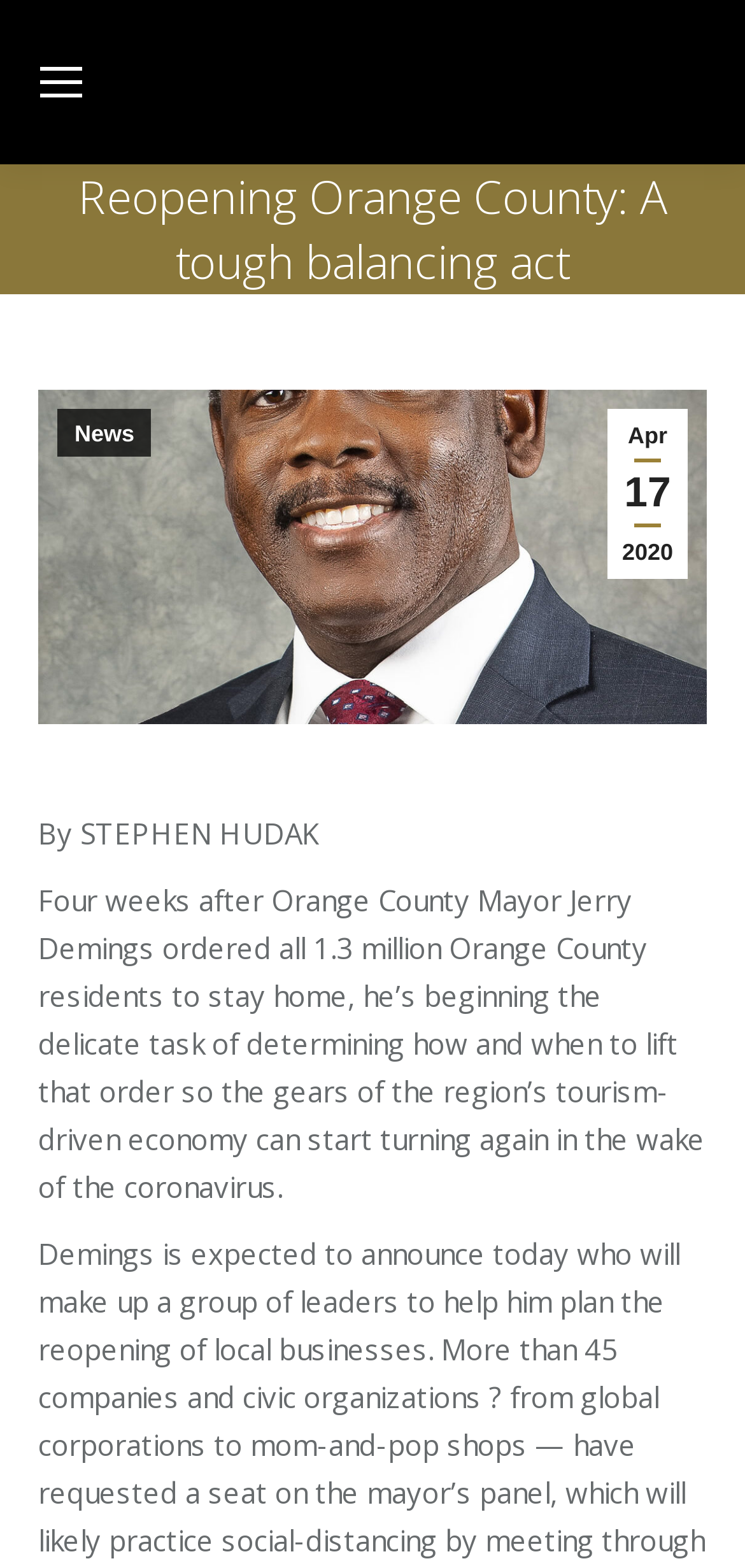Who is the author of the article?
Based on the visual, give a brief answer using one word or a short phrase.

STEPHEN HUDAK